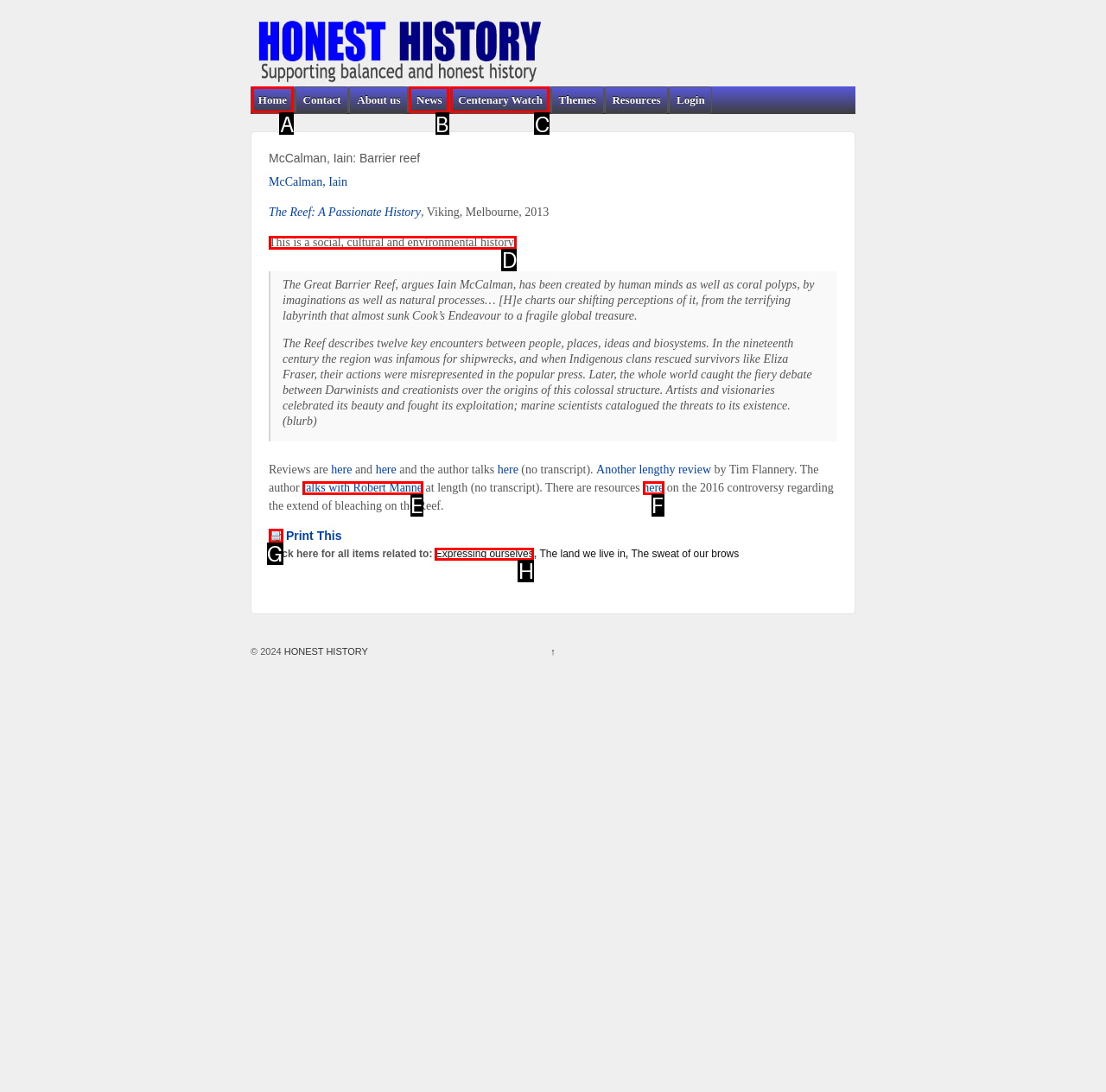Identify the HTML element to click to execute this task: Read the book description Respond with the letter corresponding to the proper option.

D